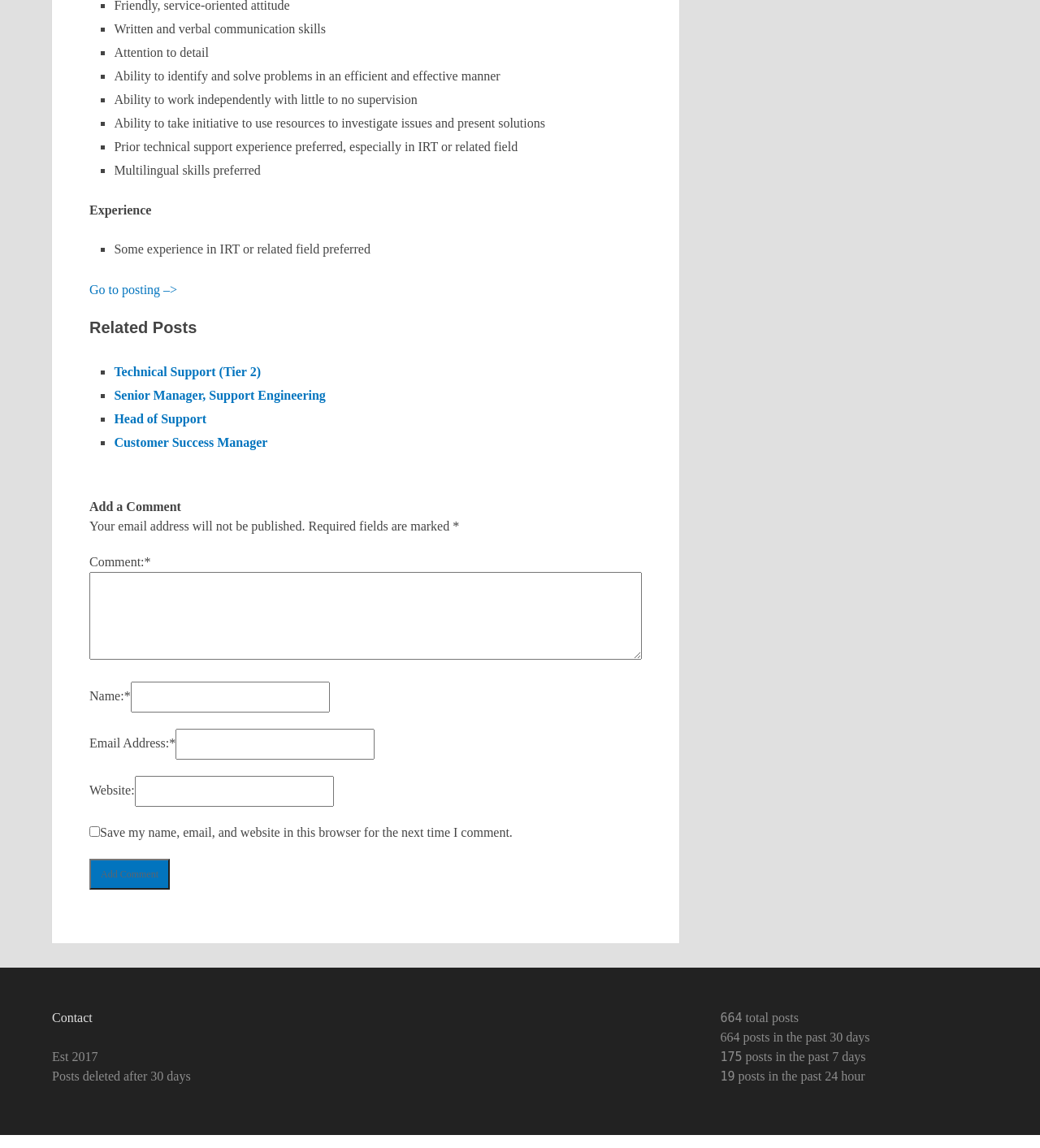Provide a single word or phrase answer to the question: 
What is the total number of posts on the website?

664